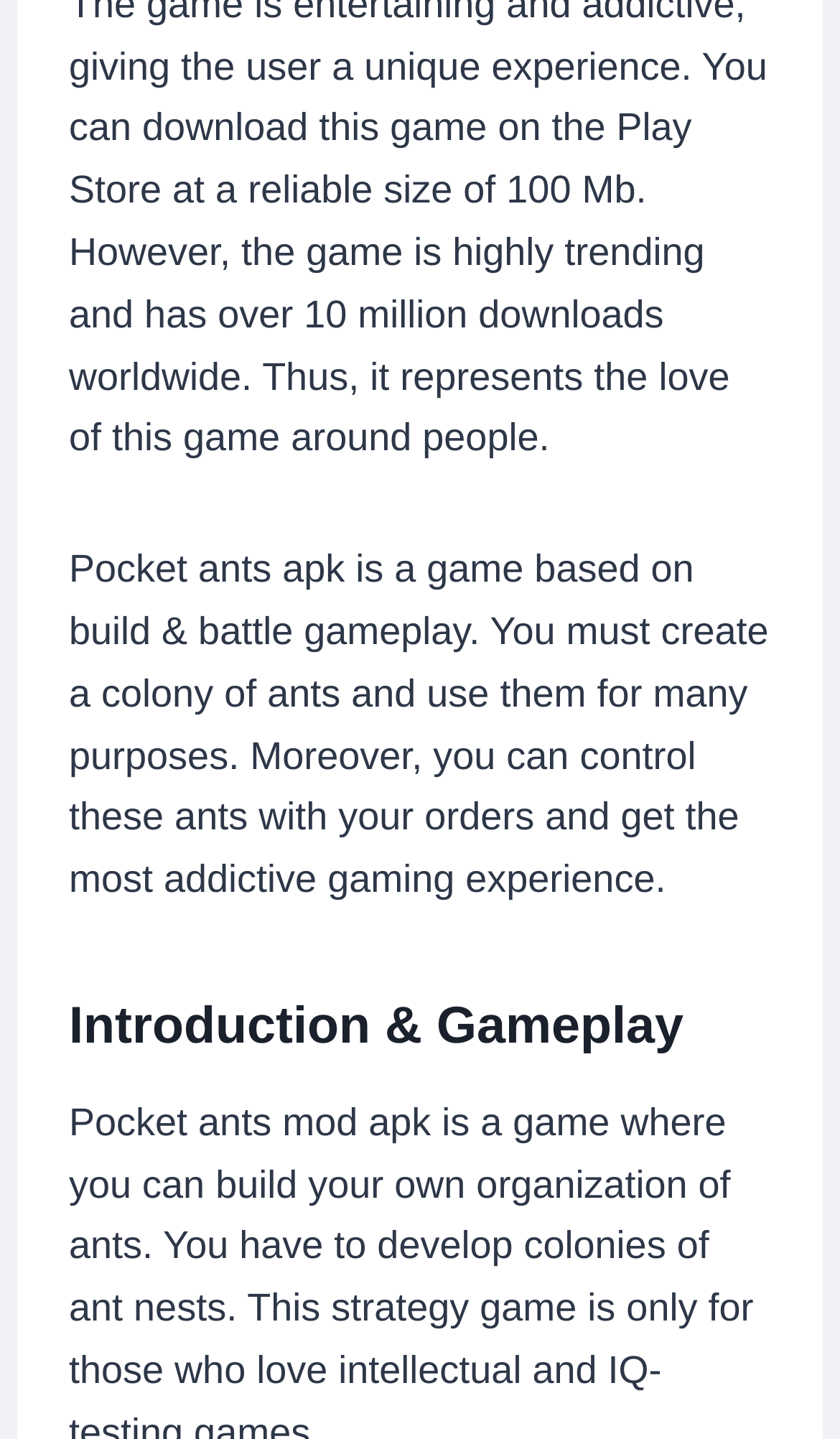Carefully observe the image and respond to the question with a detailed answer:
What is the purpose of creating a colony of ants?

The purpose of creating a colony of ants is for many purposes, as mentioned in the description 'You must create a colony of ants and use them for many purposes'.